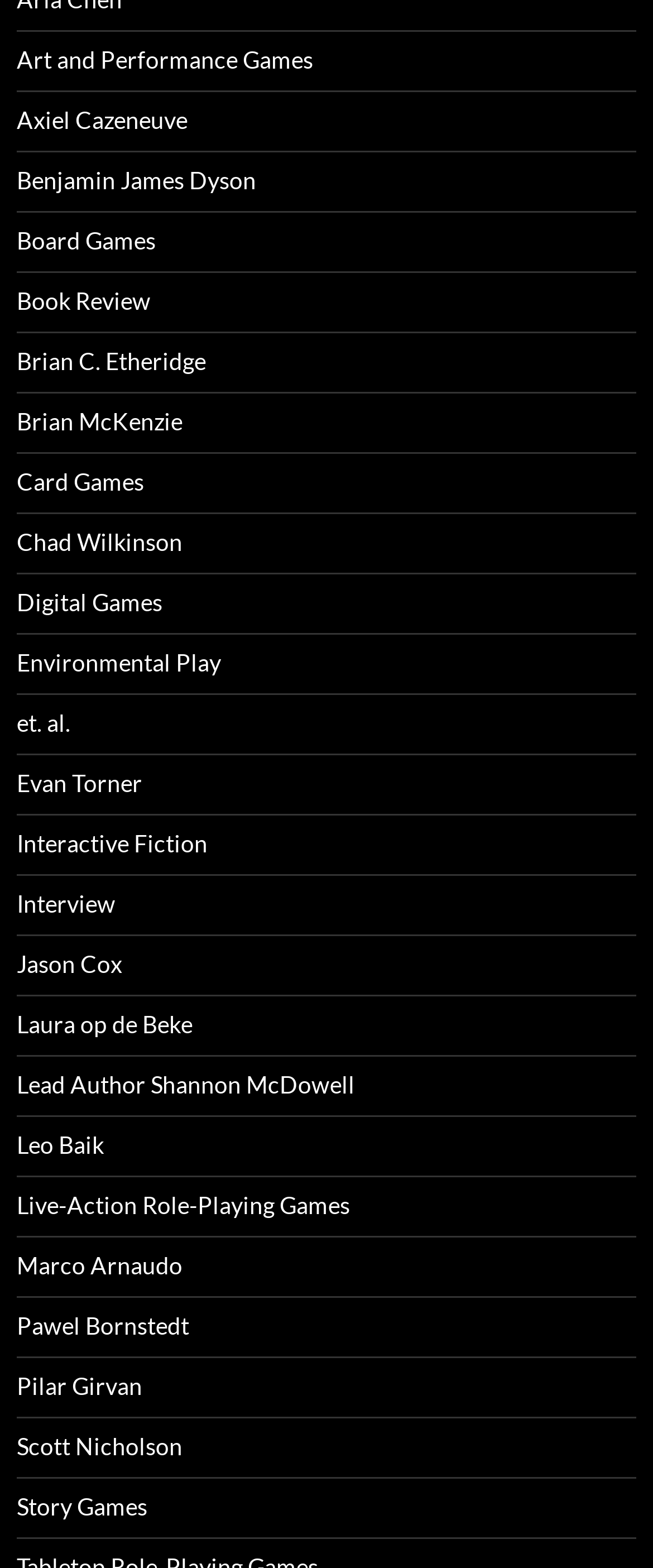Answer this question in one word or a short phrase: How many links are related to people's names?

13